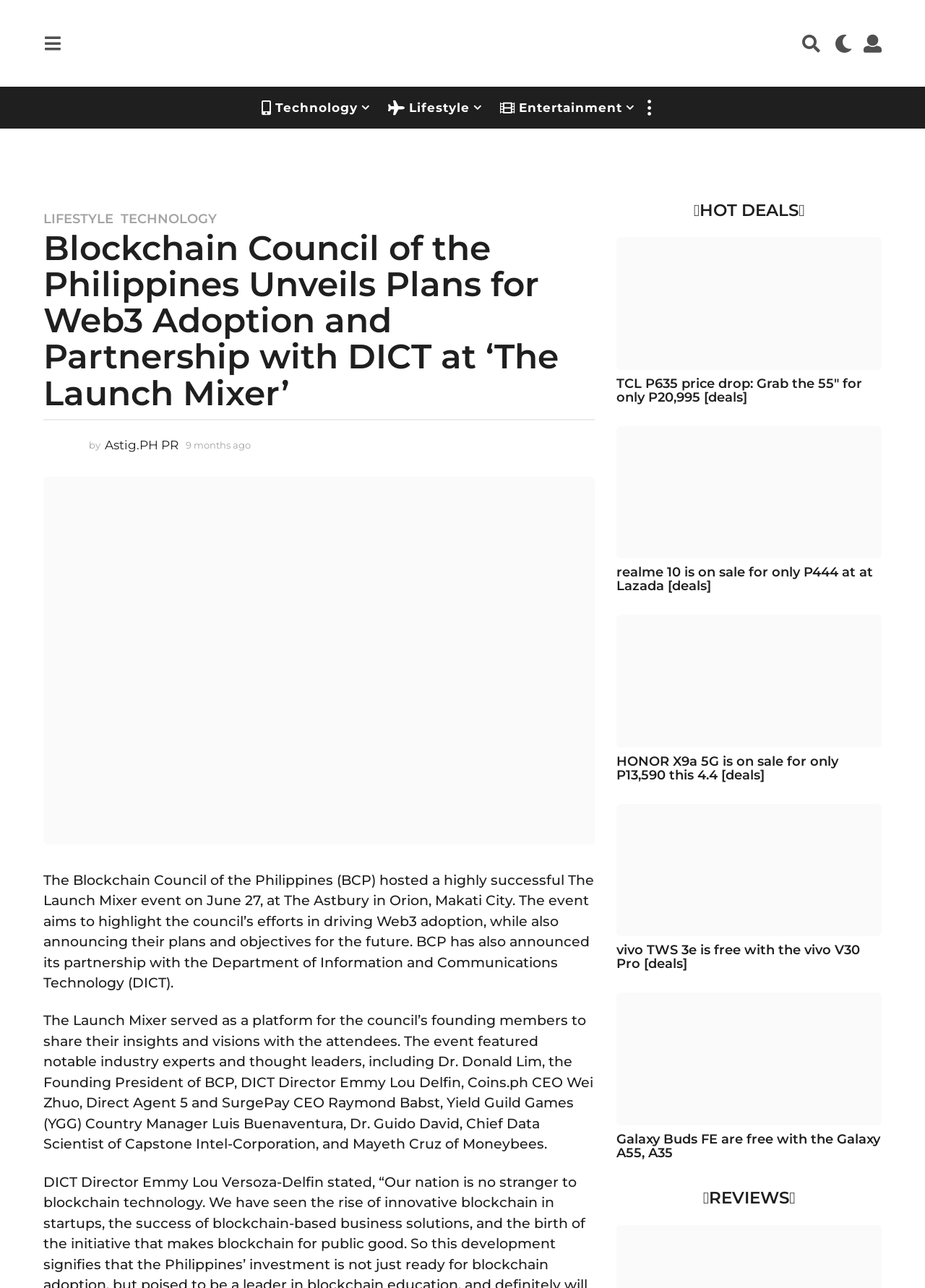Find the bounding box coordinates of the area that needs to be clicked in order to achieve the following instruction: "Check the 'HOT DEALS'". The coordinates should be specified as four float numbers between 0 and 1, i.e., [left, top, right, bottom].

[0.667, 0.156, 0.953, 0.17]